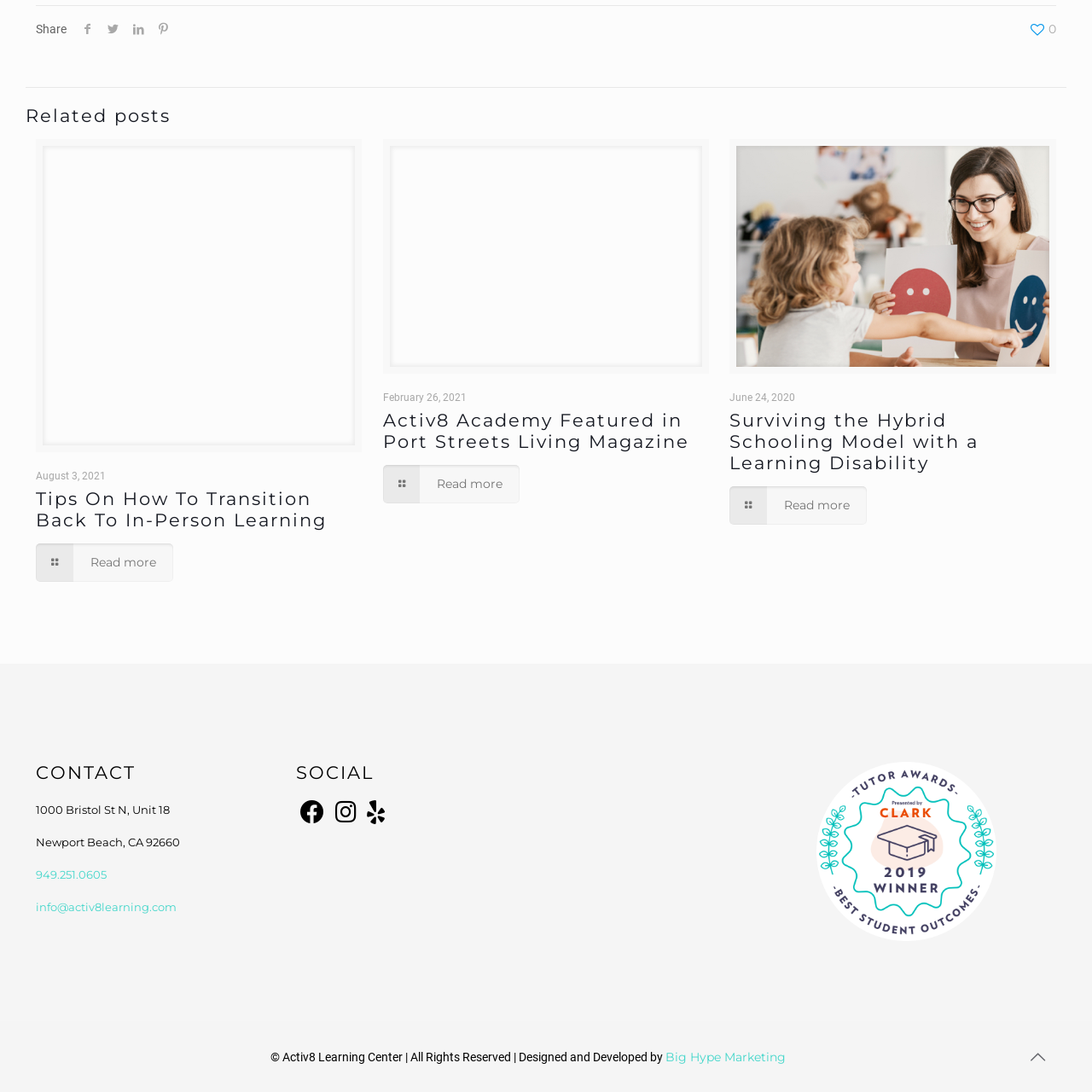Find the bounding box of the UI element described as: "Read more". The bounding box coordinates should be given as four float values between 0 and 1, i.e., [left, top, right, bottom].

[0.033, 0.497, 0.158, 0.533]